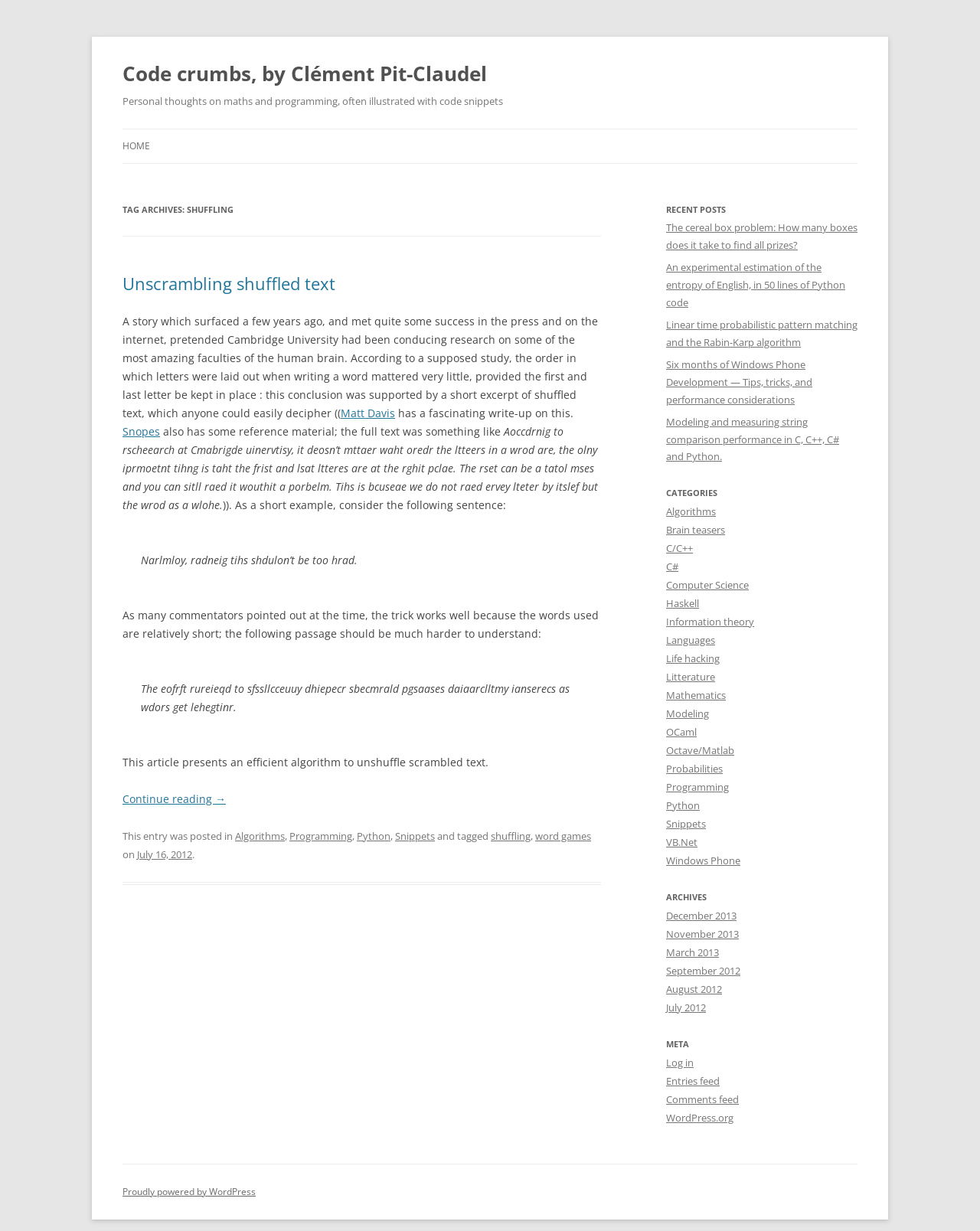What is the title of the first article?
Based on the screenshot, answer the question with a single word or phrase.

Unscrambling shuffled text